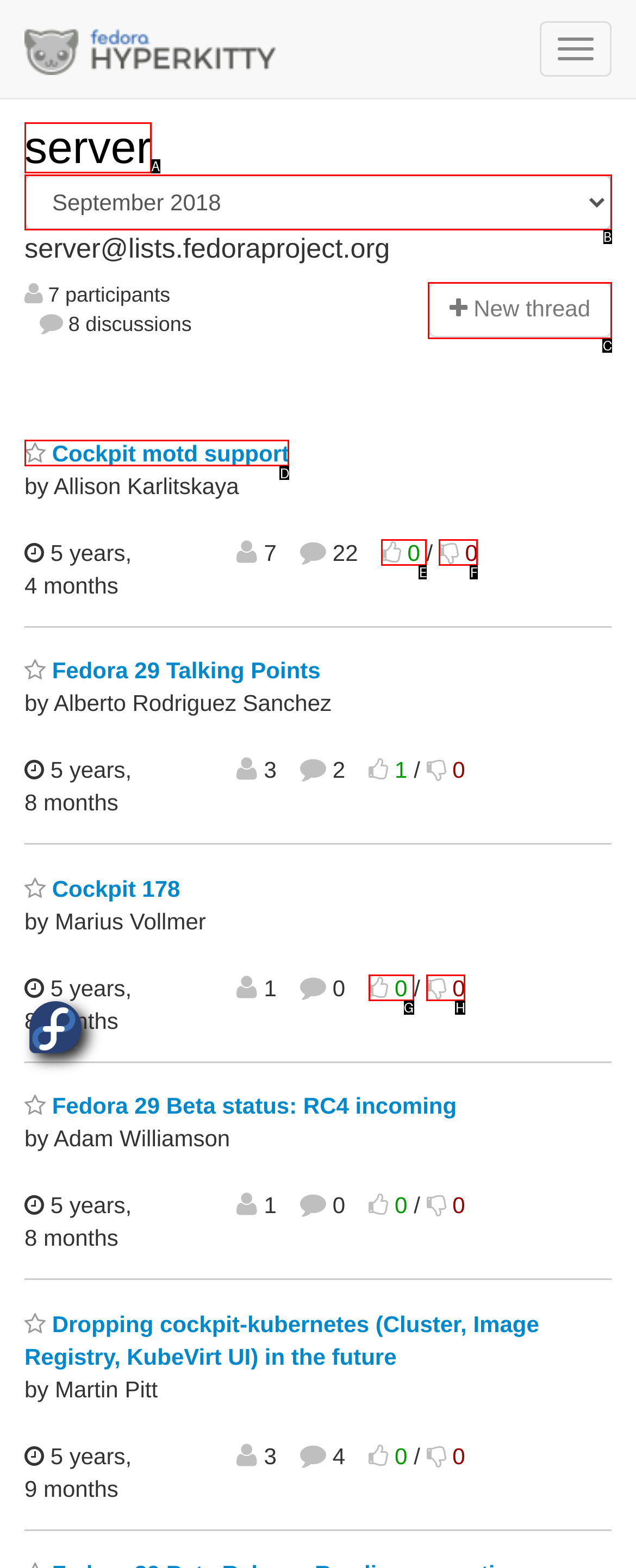Indicate the HTML element to be clicked to accomplish this task: Click on the 'New thread' button Respond using the letter of the correct option.

C